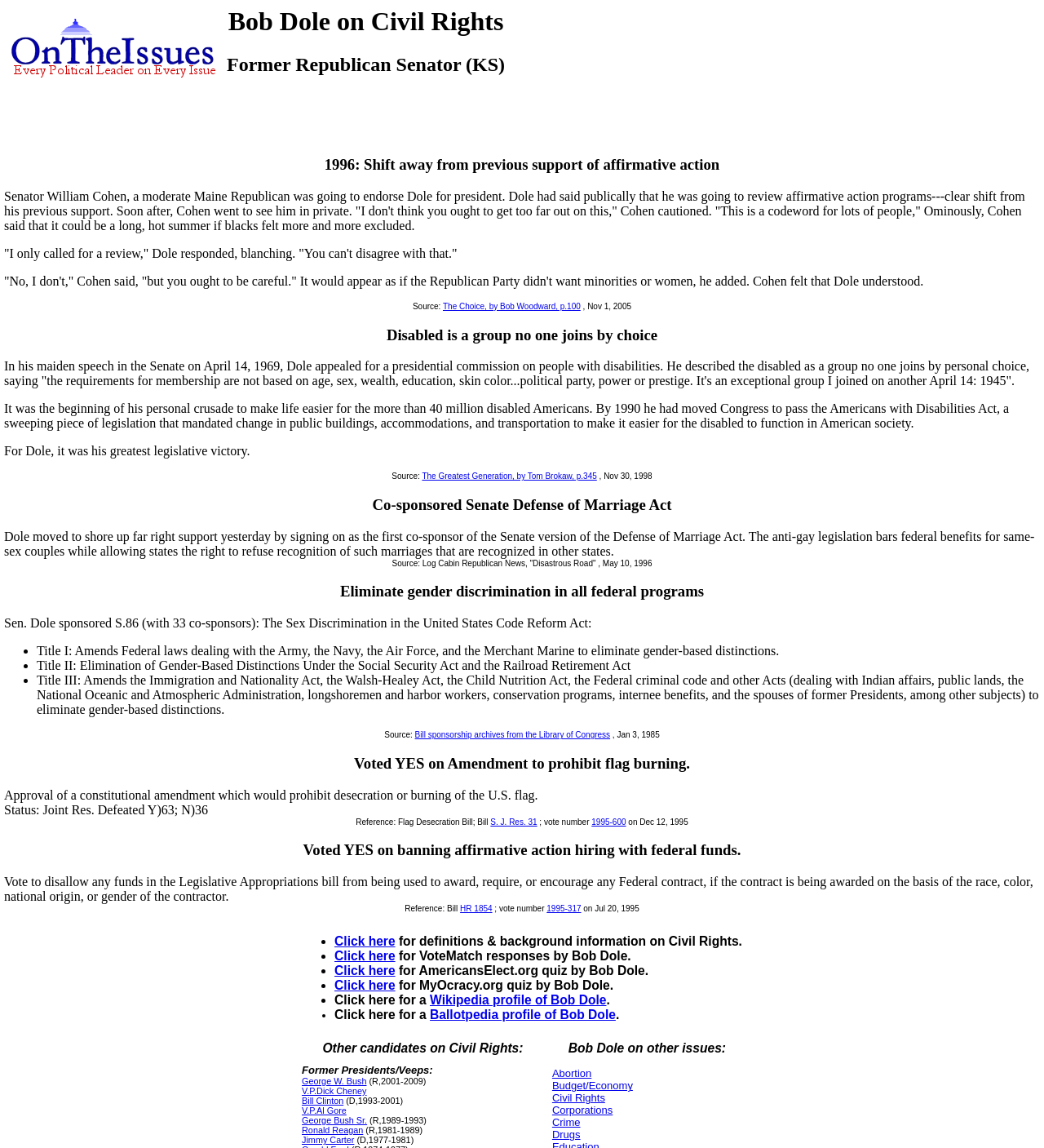Ascertain the bounding box coordinates for the UI element detailed here: "V.P.Dick Cheney". The coordinates should be provided as [left, top, right, bottom] with each value being a float between 0 and 1.

[0.289, 0.946, 0.351, 0.954]